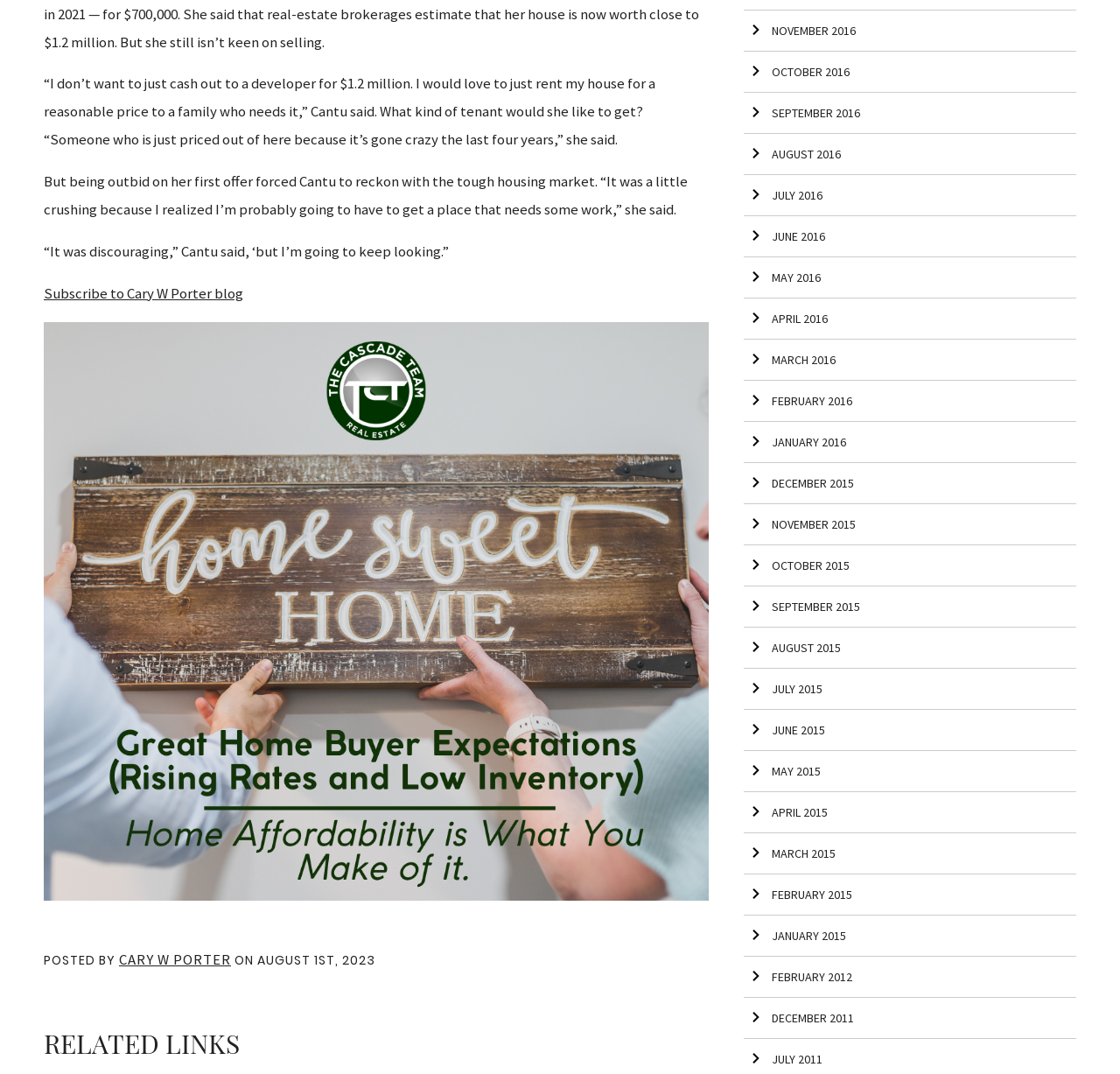What is the topic of the blog post?
Answer the question with a single word or phrase derived from the image.

Housing market